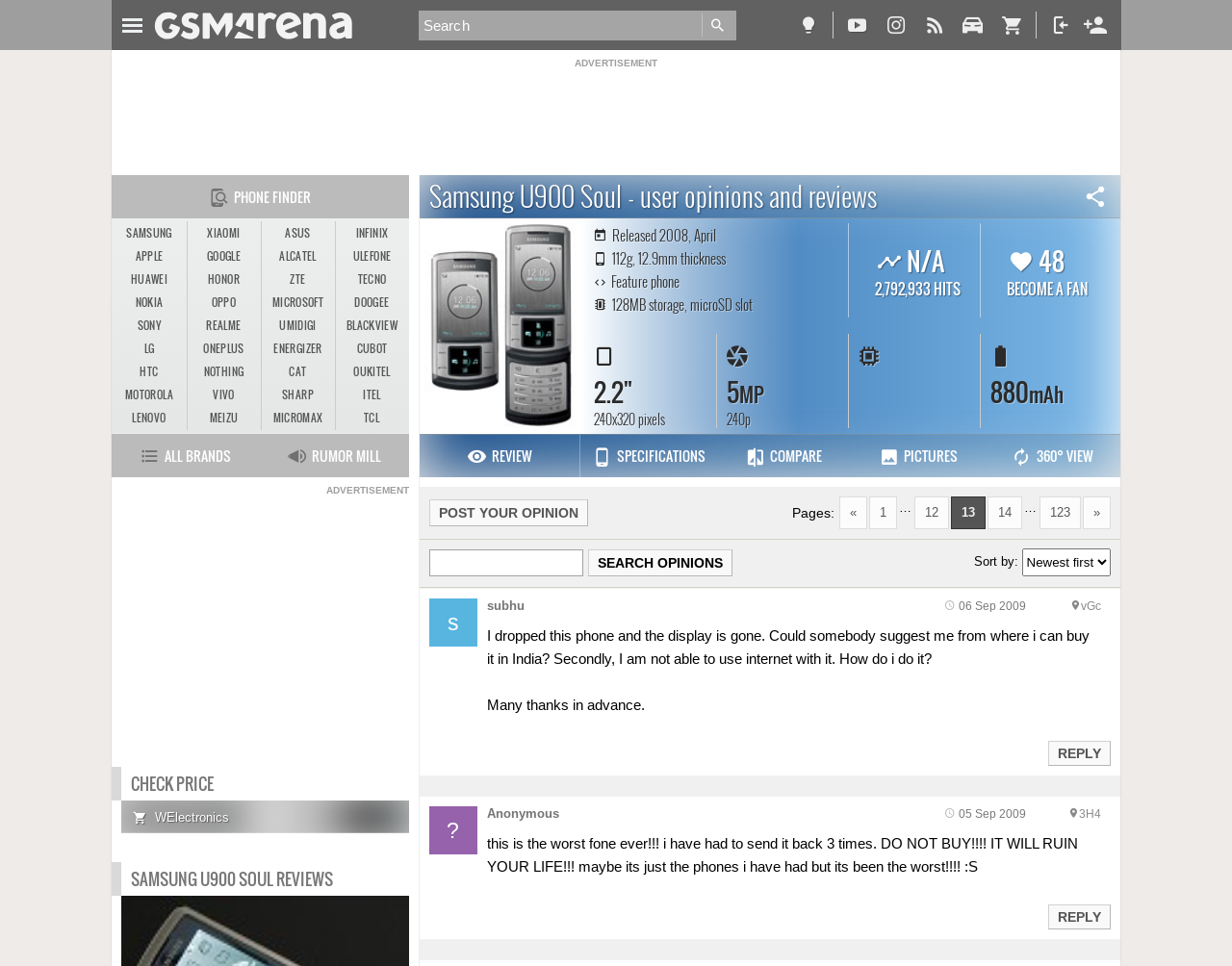What is the storage capacity of the phone?
Respond to the question with a well-detailed and thorough answer.

The storage capacity of the phone can be found in the specifications section, which lists '128MB storage, microSD slot' as one of the phone's features.